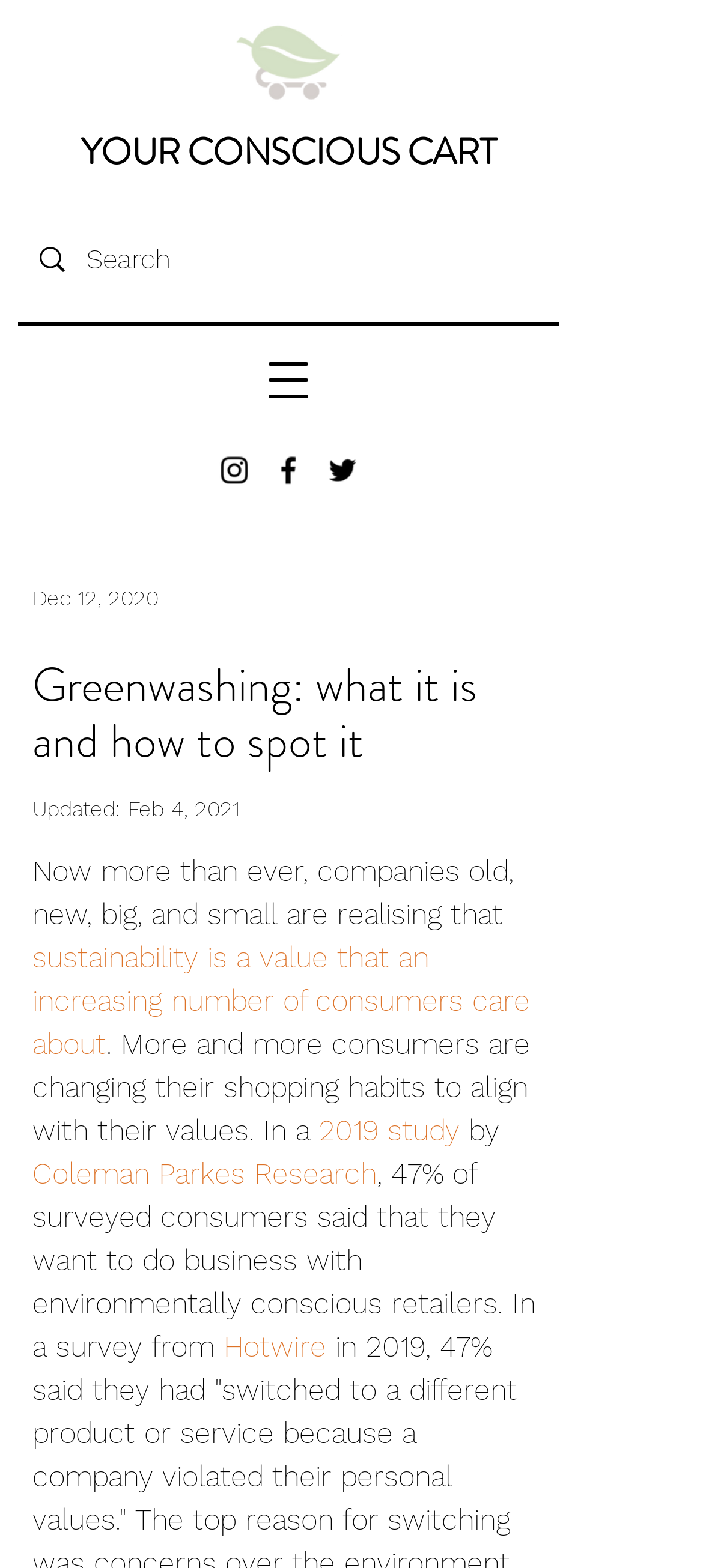Provide your answer to the question using just one word or phrase: What is the date of the latest update?

Feb 4, 2021